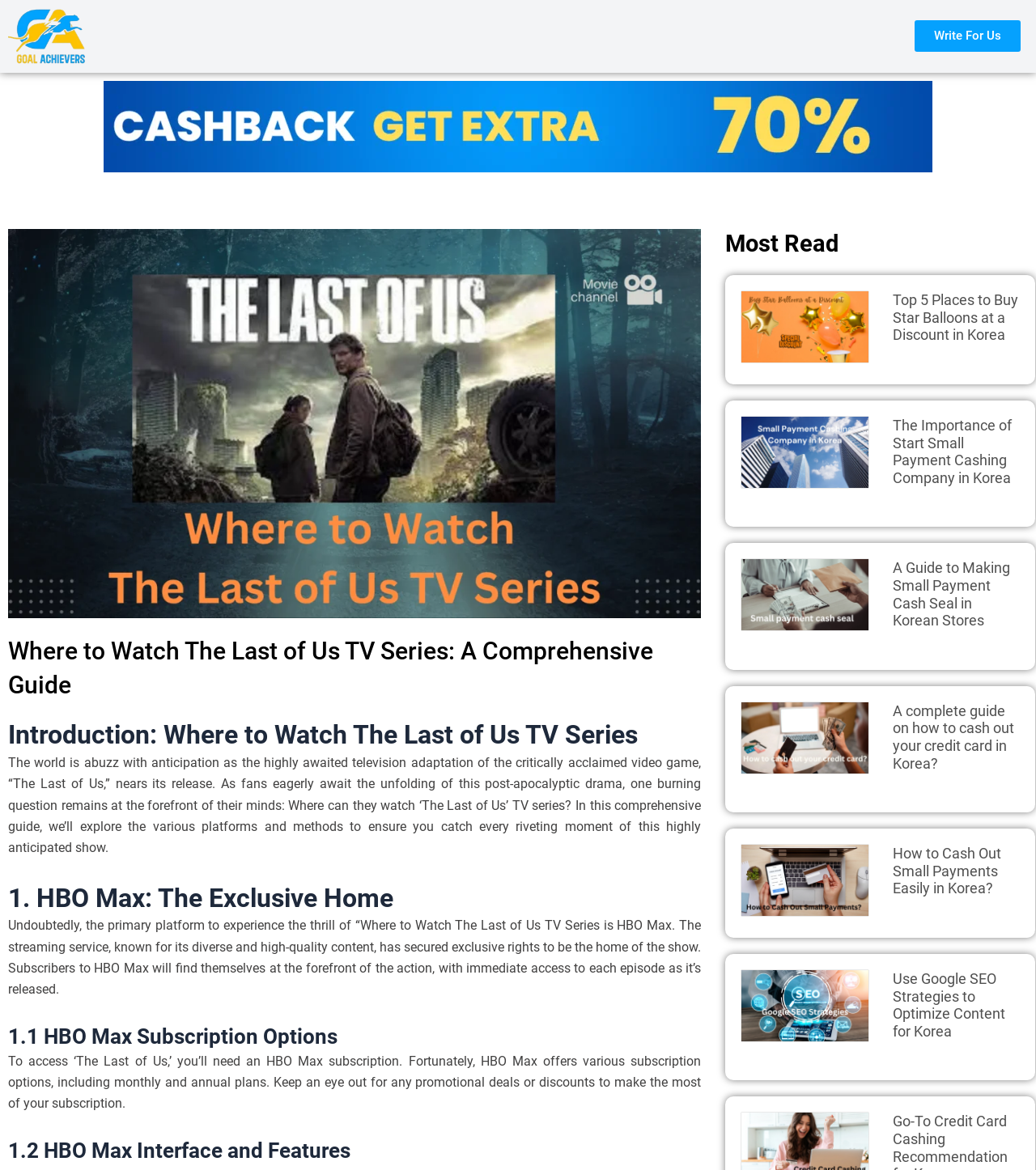Please find and report the bounding box coordinates of the element to click in order to perform the following action: "Check out the 'Top 5 Places to Buy Star Balloons at a Discount in Korea' article". The coordinates should be expressed as four float numbers between 0 and 1, in the format [left, top, right, bottom].

[0.731, 0.235, 0.854, 0.296]